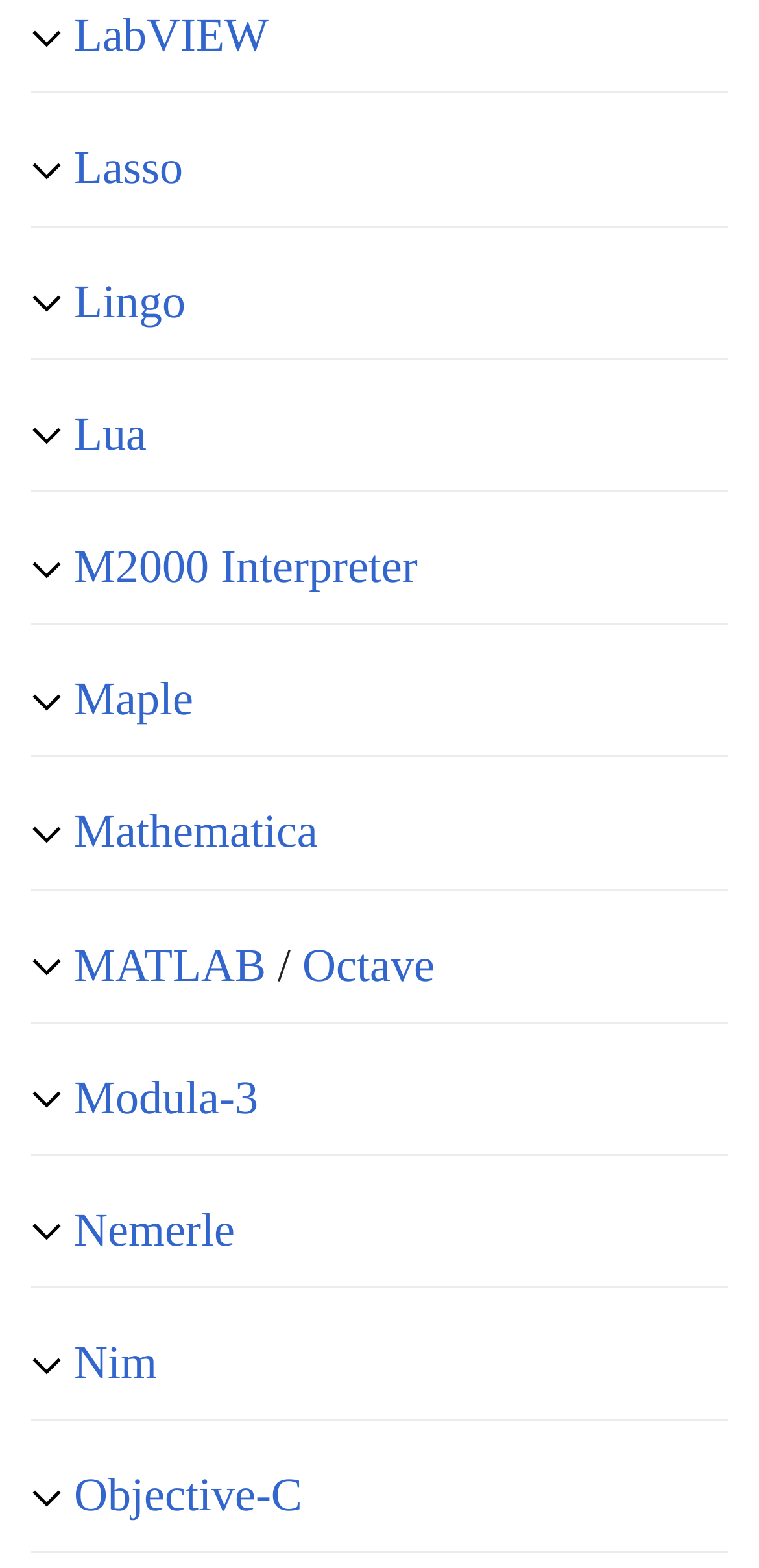Identify the bounding box coordinates of the specific part of the webpage to click to complete this instruction: "View Nemerle".

[0.097, 0.769, 0.309, 0.802]